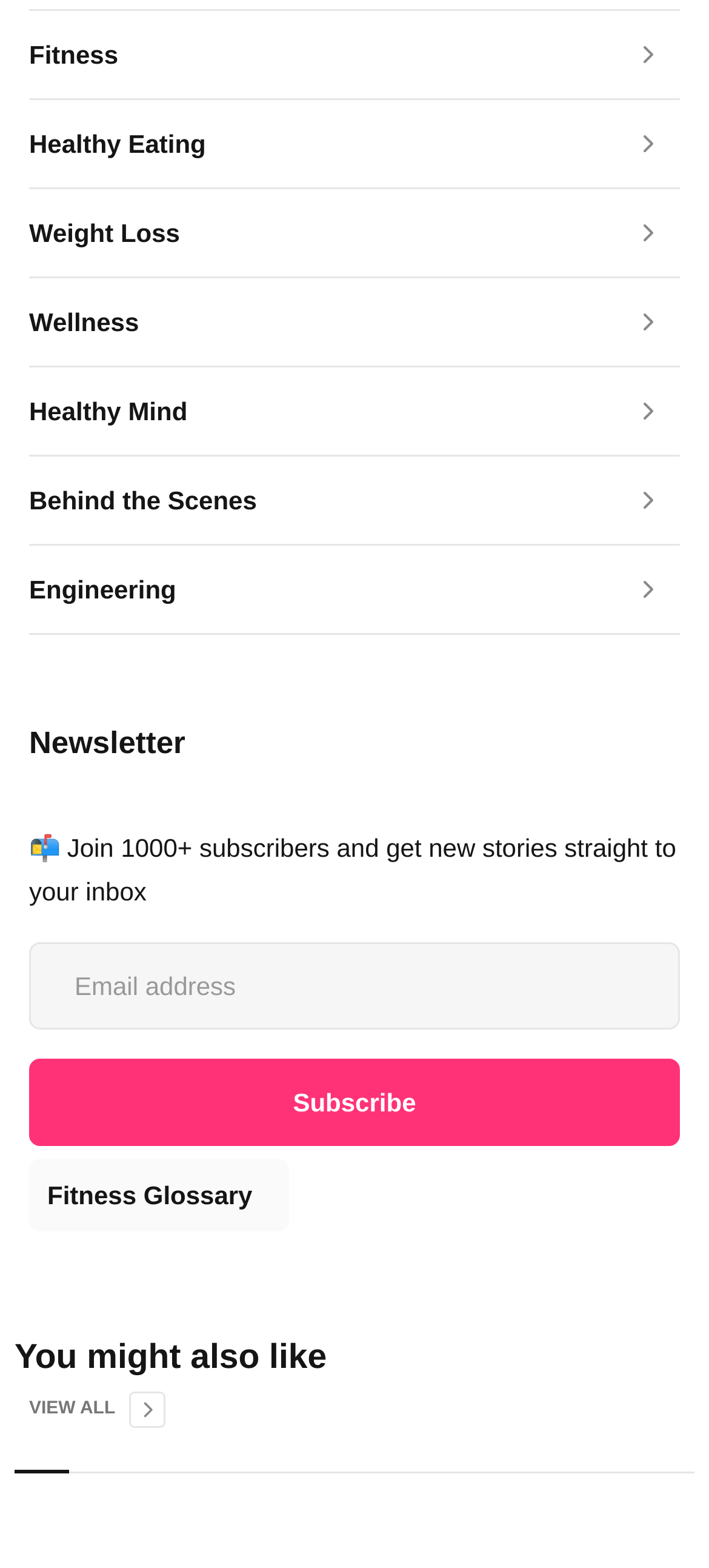Find the bounding box coordinates for the area you need to click to carry out the instruction: "Click on Behind the Scenes". The coordinates should be four float numbers between 0 and 1, indicated as [left, top, right, bottom].

[0.041, 0.29, 0.959, 0.348]